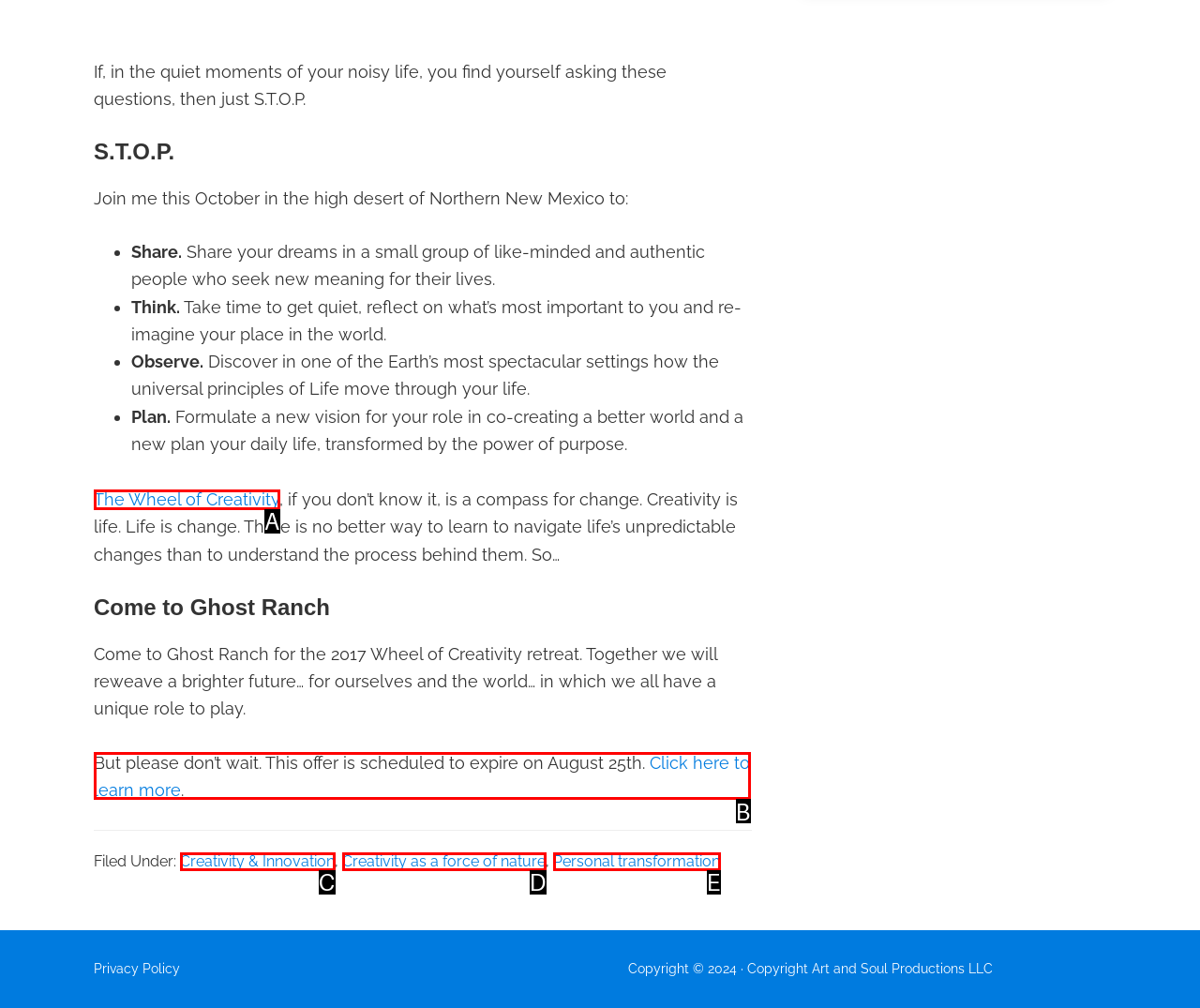Identify the option that best fits this description: Creativity & Innovation
Answer with the appropriate letter directly.

C